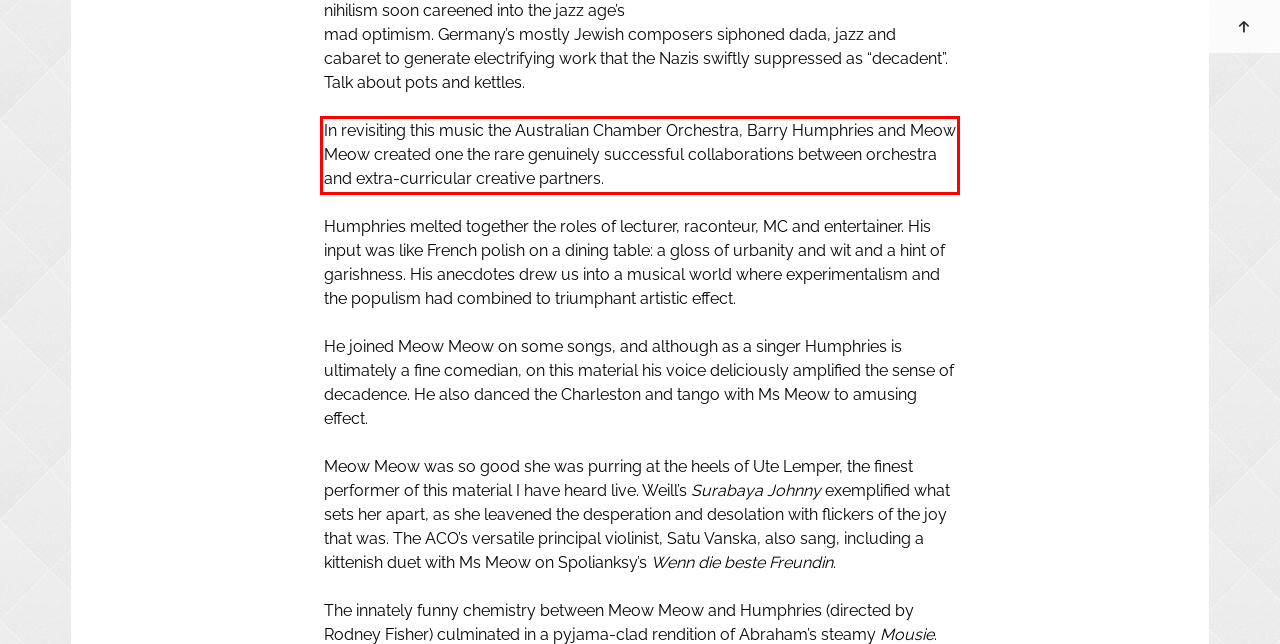Within the screenshot of a webpage, identify the red bounding box and perform OCR to capture the text content it contains.

In revisiting this music the Australian Chamber Orchestra, Barry Humphries and Meow Meow created one the rare genuinely successful collaborations between orchestra and extra-curricular creative partners.